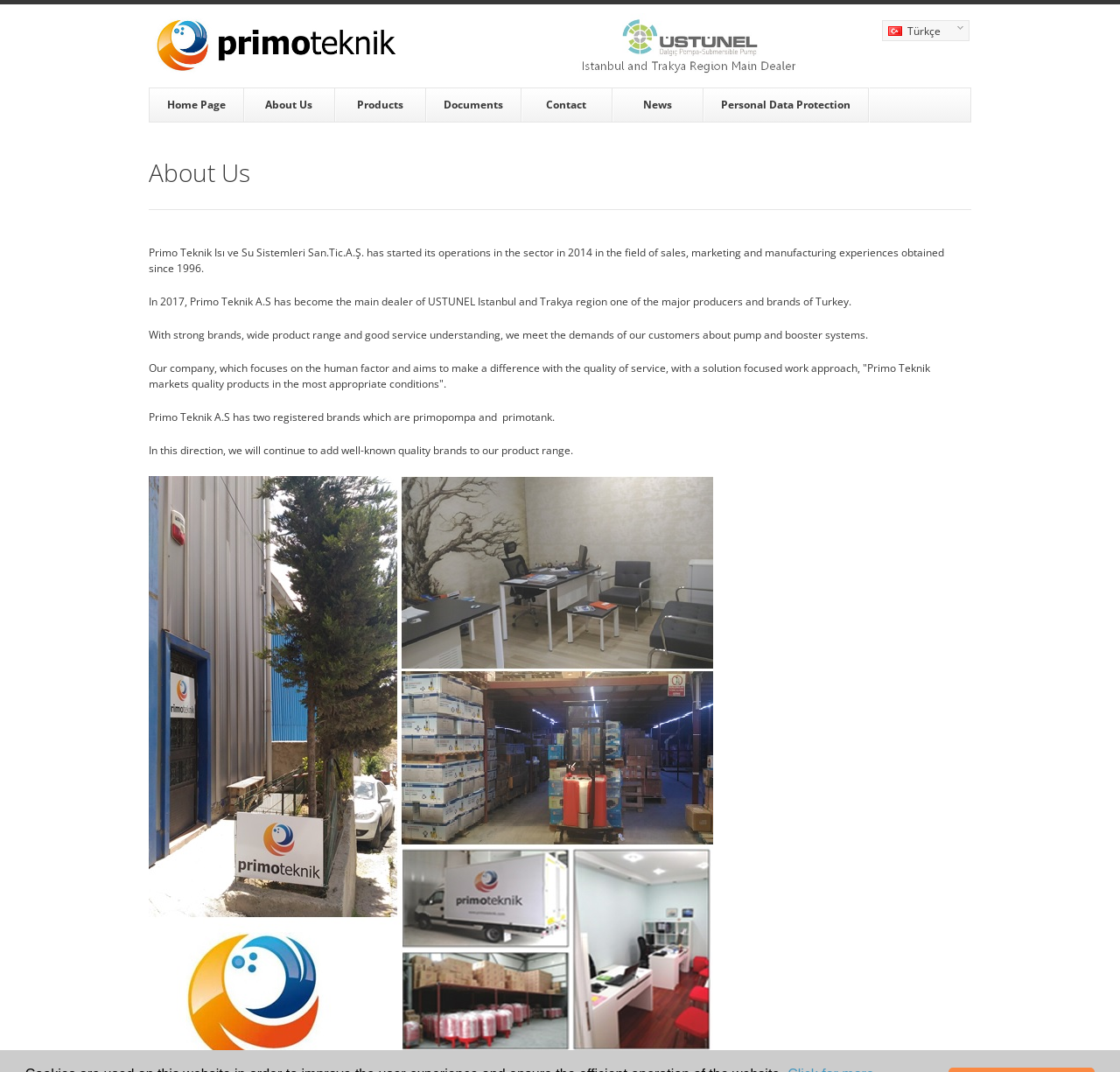Find the bounding box coordinates for the UI element whose description is: "Home Page". The coordinates should be four float numbers between 0 and 1, in the format [left, top, right, bottom].

[0.133, 0.082, 0.218, 0.114]